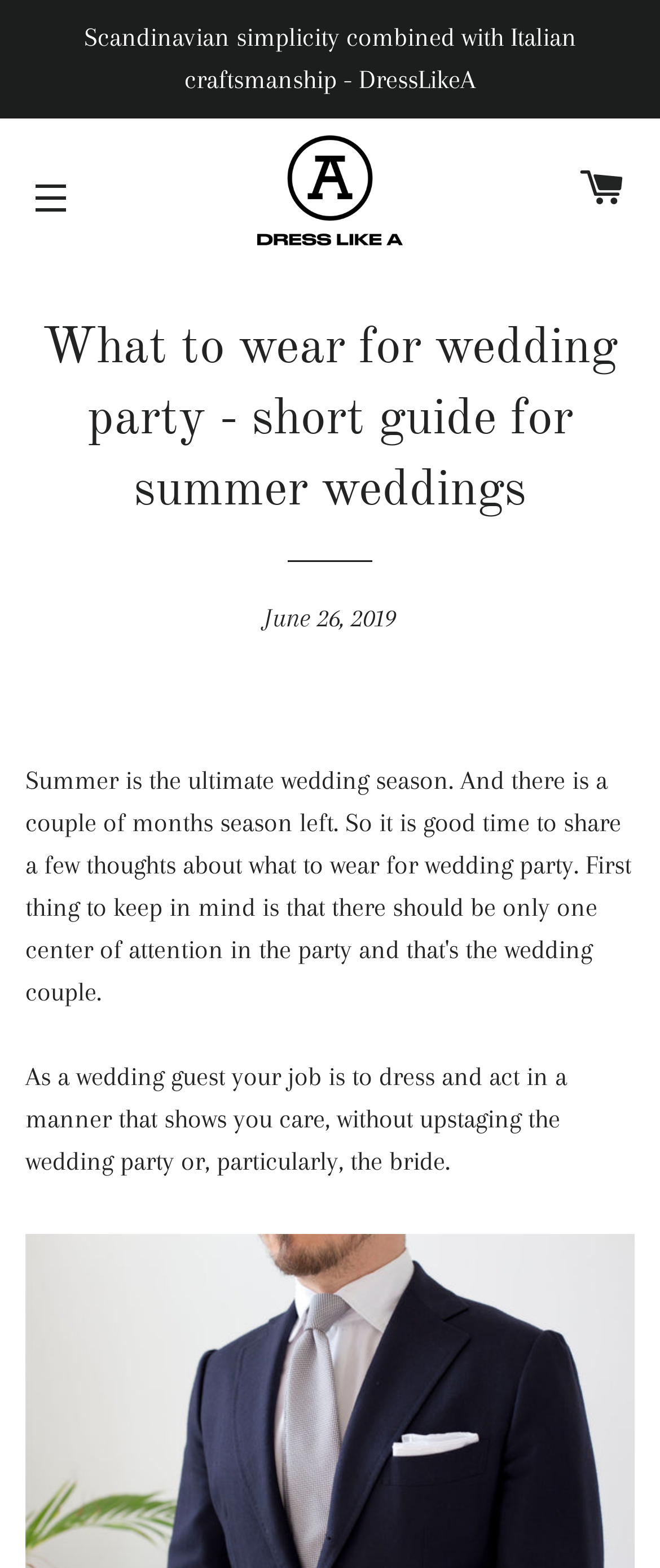For the following element description, predict the bounding box coordinates in the format (top-left x, top-left y, bottom-right x, bottom-right y). All values should be floating point numbers between 0 and 1. Description: Site navigation

[0.013, 0.099, 0.141, 0.153]